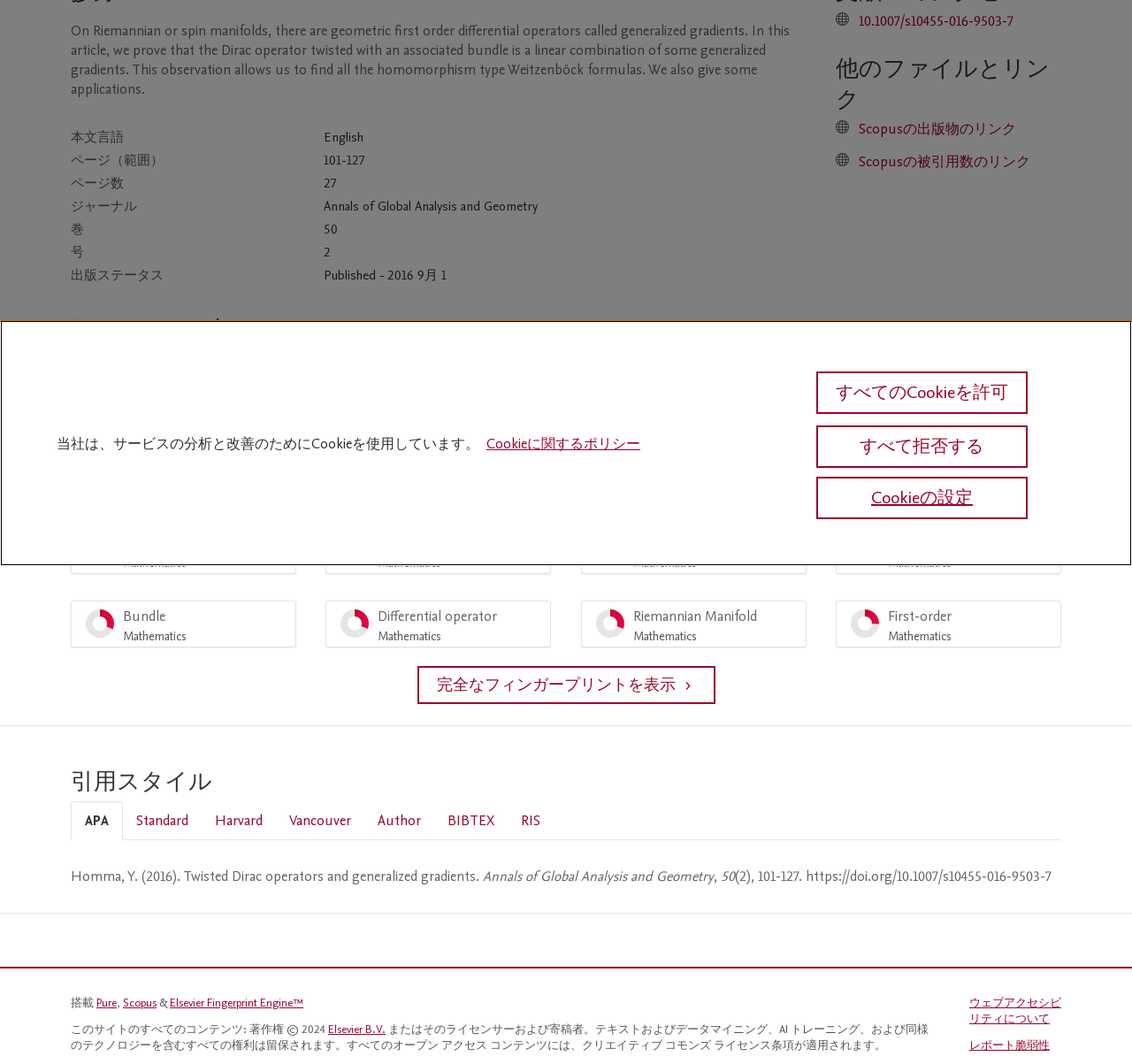Given the webpage screenshot, identify the bounding box of the UI element that matches this description: "Linear Combination Mathematics 32%".

[0.513, 0.495, 0.712, 0.539]